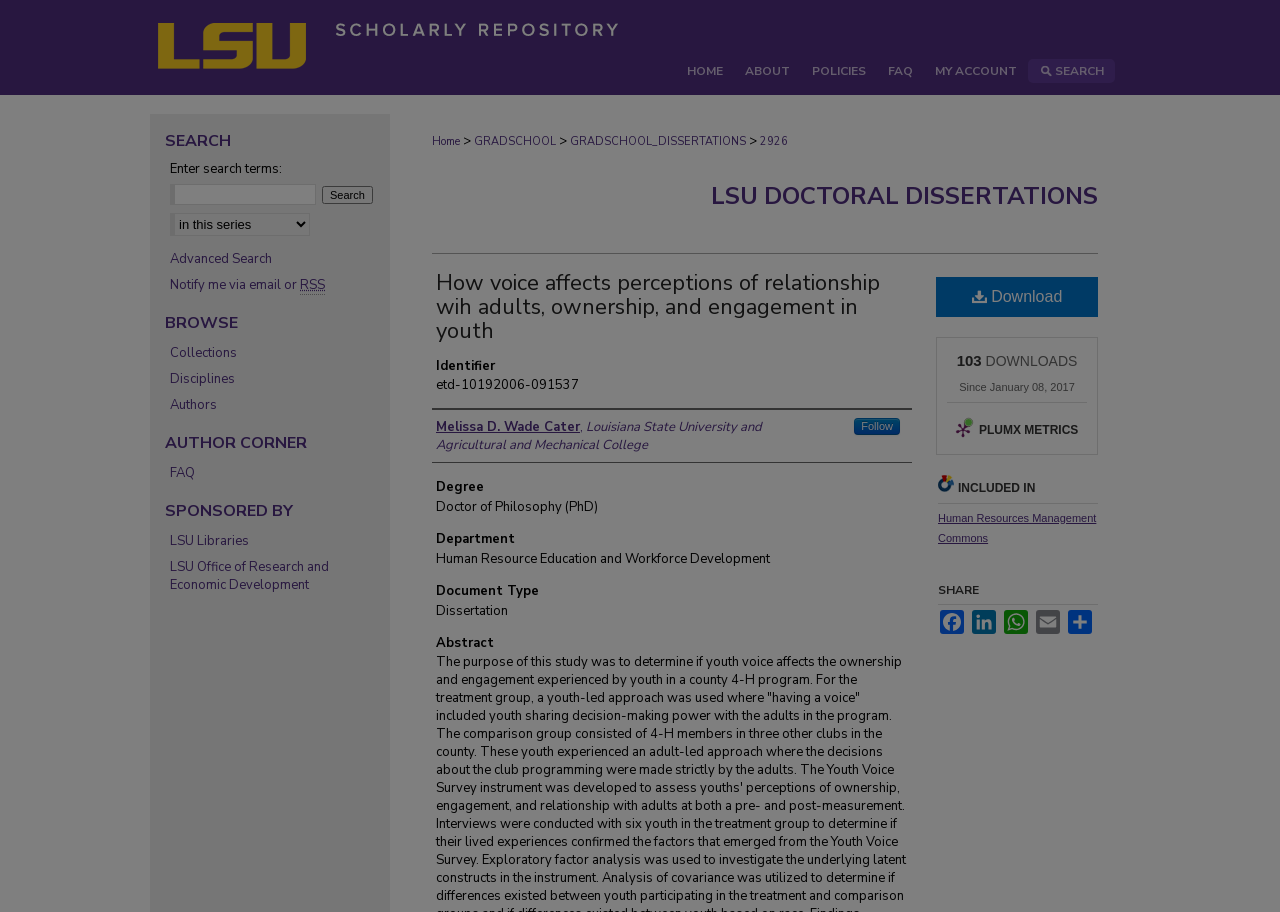Please find the bounding box coordinates of the element that must be clicked to perform the given instruction: "Search for something". The coordinates should be four float numbers from 0 to 1, i.e., [left, top, right, bottom].

[0.133, 0.201, 0.247, 0.224]